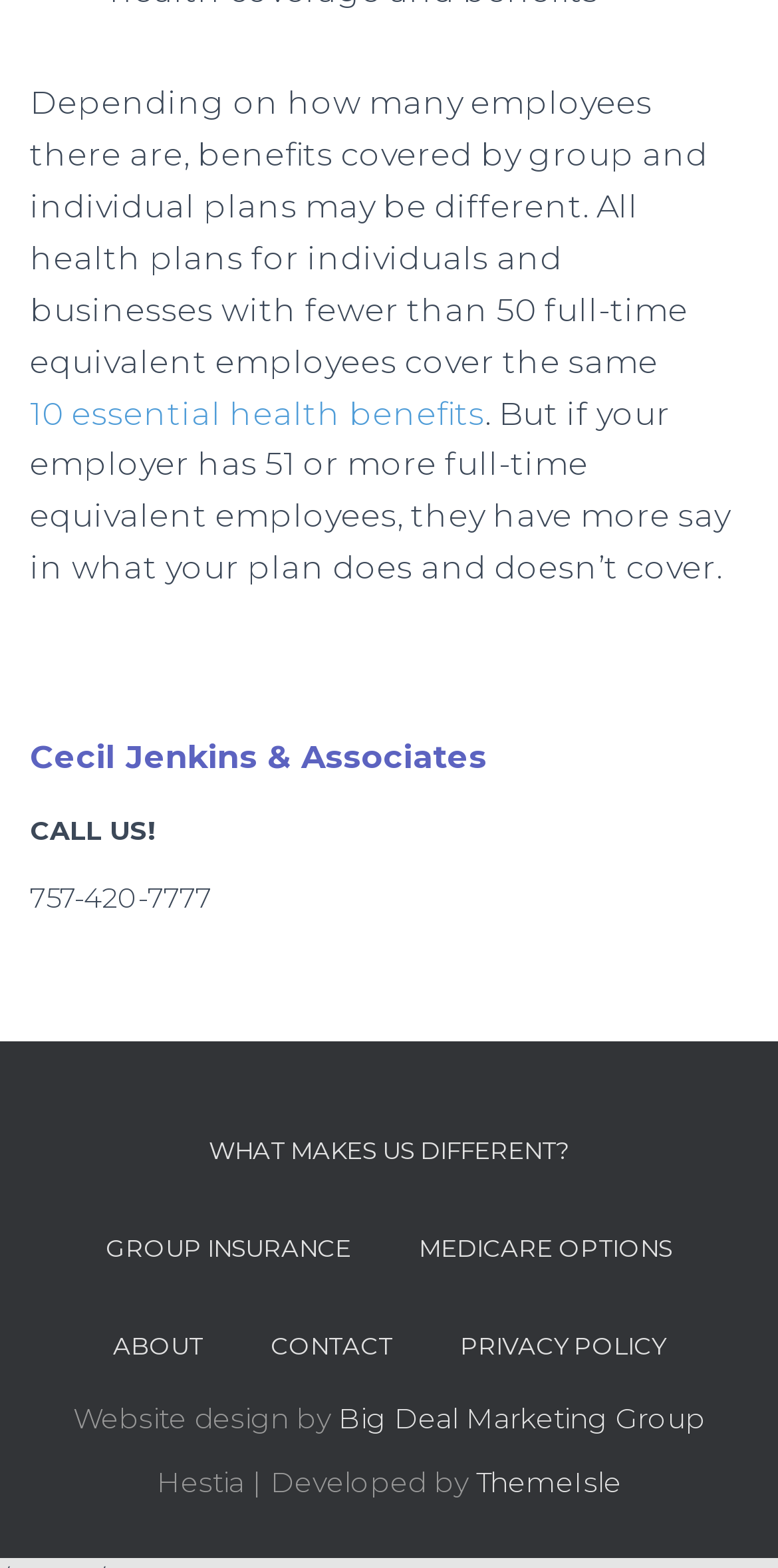Please identify the bounding box coordinates of the element I need to click to follow this instruction: "Call the company".

[0.038, 0.561, 0.272, 0.584]